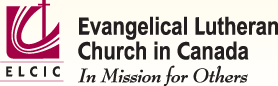Explain in detail what you see in the image.

The image features the logo of the Evangelical Lutheran Church in Canada (ELCIC), prominently displaying its symbolism and purpose. The design incorporates a stylized cross and a flowing representation that suggests community and mission. Accompanying the logo is the church's full name, "Evangelical Lutheran Church in Canada," along with the slogan "In Mission for Others," underscoring the church's commitment to outreach and service. This branding reflects the church’s core values of compassion, community, and faith-based action in the Canadian context.